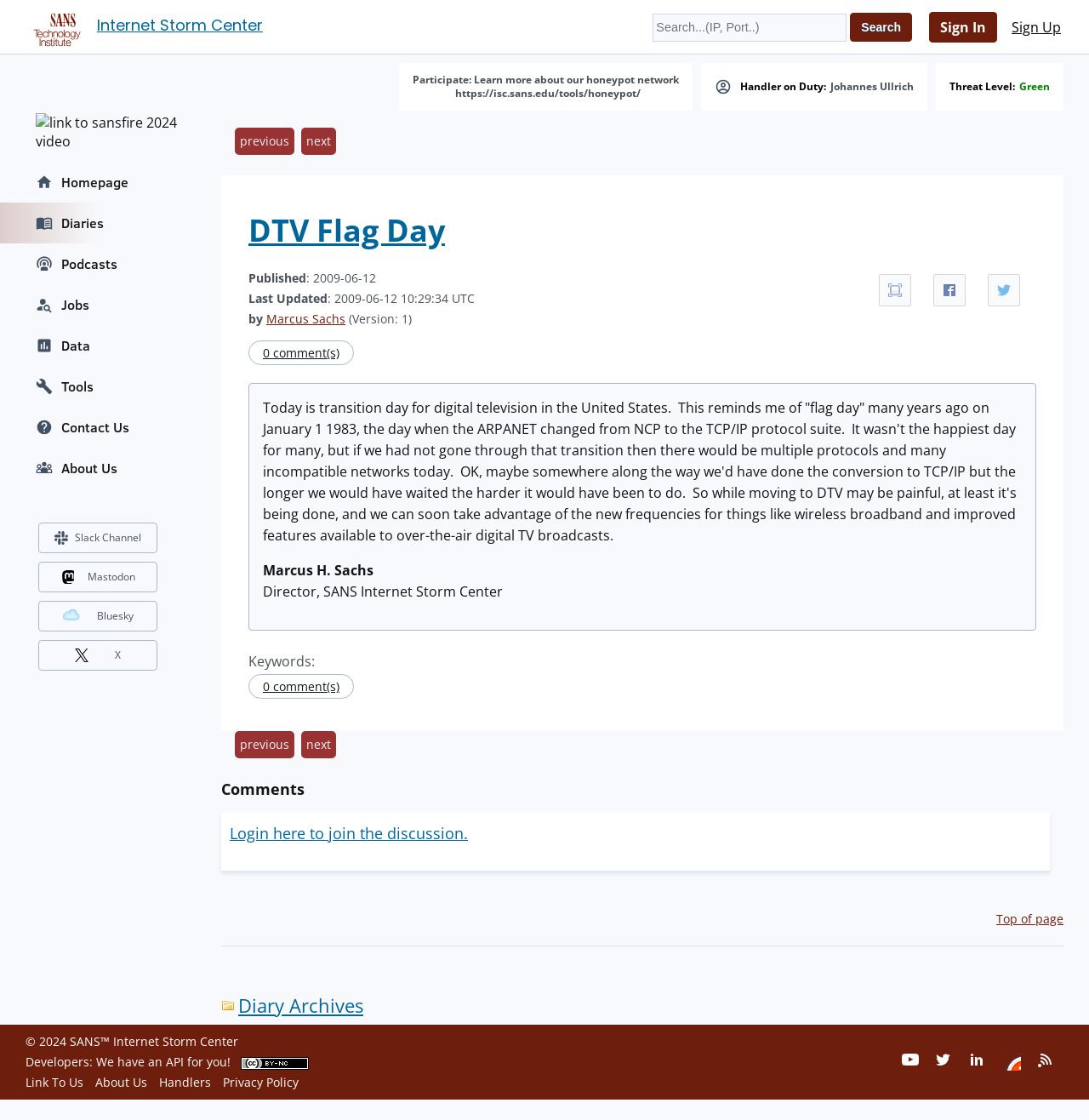Create an elaborate caption that covers all aspects of the webpage.

The webpage is about the "DTV Flag Day" article, written by Marcus Sachs, and is part of the SANS Internet Storm Center. At the top, there is a heading "Internet Storm Center" with a link and an image. Below it, there is a search bar with a "Search" button and links to "Sign In" and "Sign Up". 

To the right of the search bar, there is a section with a link to learn more about the honeypot network and an image. Below this section, there is a "Handler on Duty" section with a link to Johannes Ullrich, and a "Threat Level" section with a link to "Green". 

The main article section is below, with a heading "DTV Flag Day" and a link to the same title. The article discusses the transition to digital television in the United States, comparing it to the "flag day" when the ARPANET changed from NCP to TCP/IP protocol suite. The article is written by Marcus Sachs, and there is information about the author below the article. 

To the right of the article, there are links to "Full Screen", "Share on Facebook", and "Share on Twitter". Below the article, there is a section with links to "previous" and "next" pages, and a "Comments" section with a link to login and join the discussion. 

At the bottom of the page, there are links to "Diary Archives", "Homepage", "Diaries", "Podcasts", "Jobs", "Data", "Tools", and "Contact Us", each with an accompanying image. There are also links to social media platforms and a copyright notice at the very bottom.